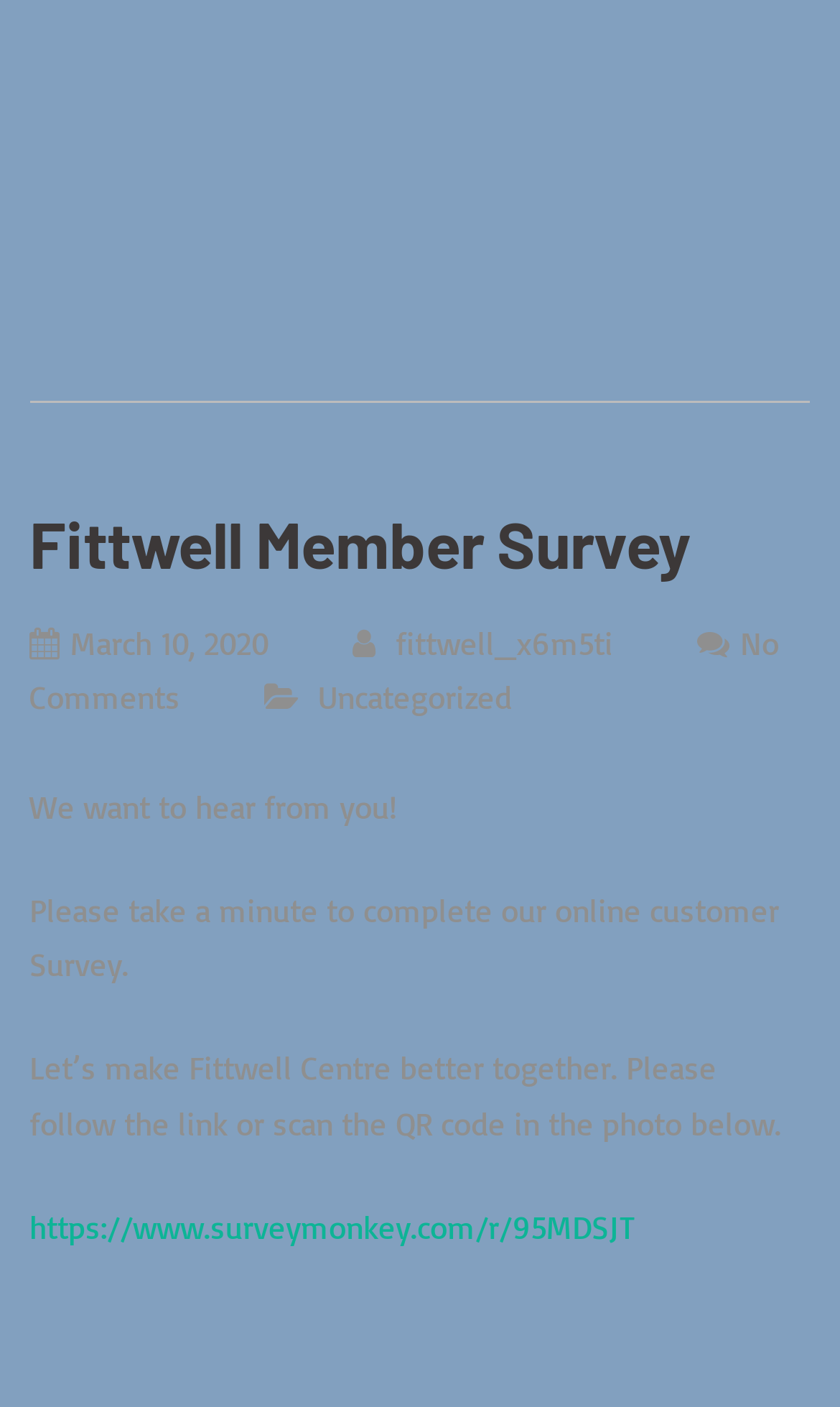Refer to the element description Fittwell Member Survey and identify the corresponding bounding box in the screenshot. Format the coordinates as (top-left x, top-left y, bottom-right x, bottom-right y) with values in the range of 0 to 1.

[0.035, 0.358, 0.822, 0.413]